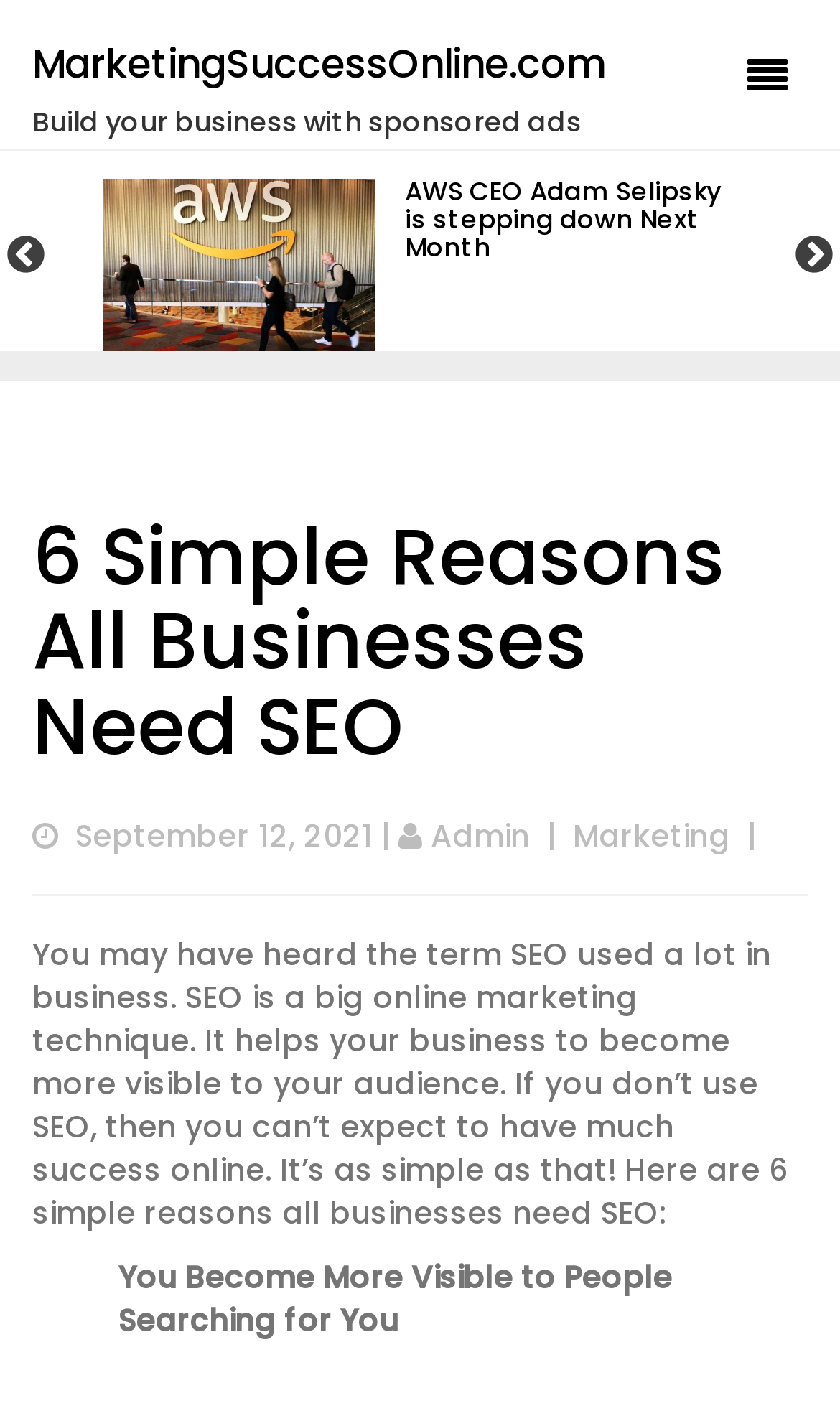What is the date of the article?
Based on the screenshot, answer the question with a single word or phrase.

September 12, 2021